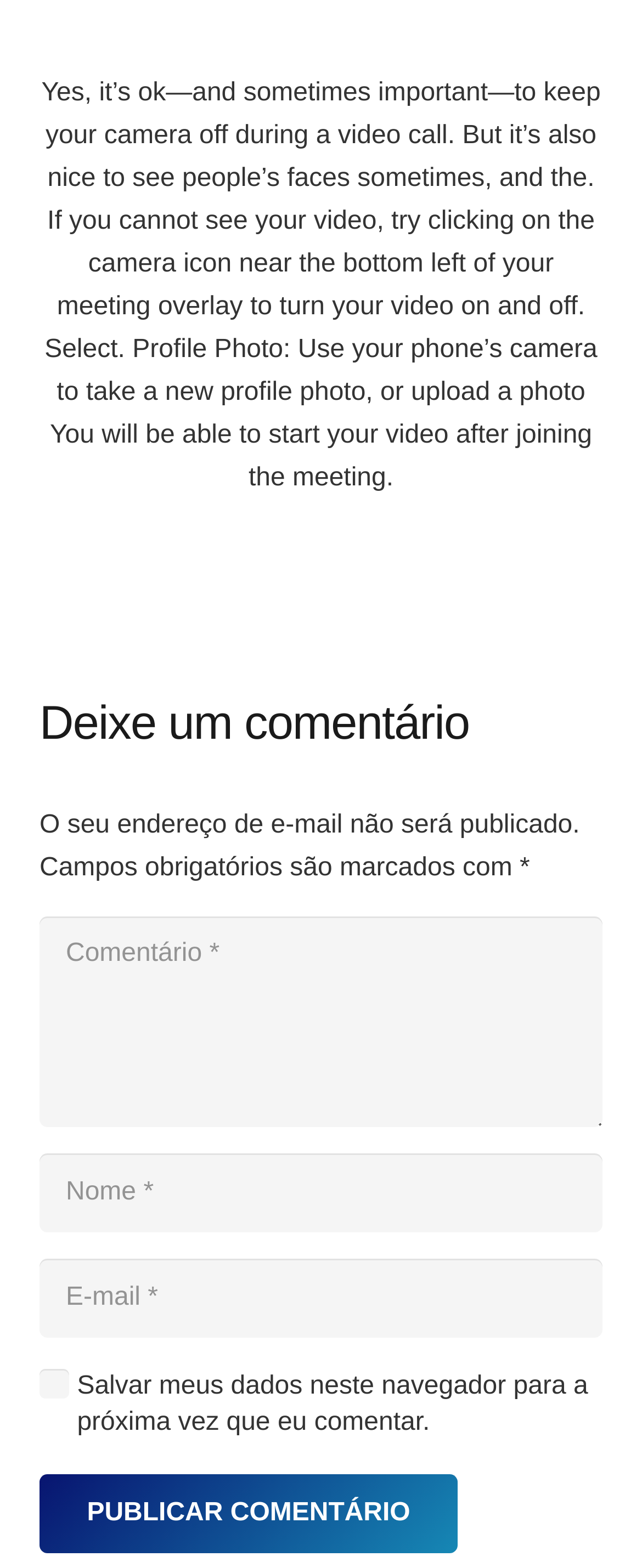Why is it important to see people's faces during video calls?
Using the image as a reference, answer the question with a short word or phrase.

It's nice to see people's faces